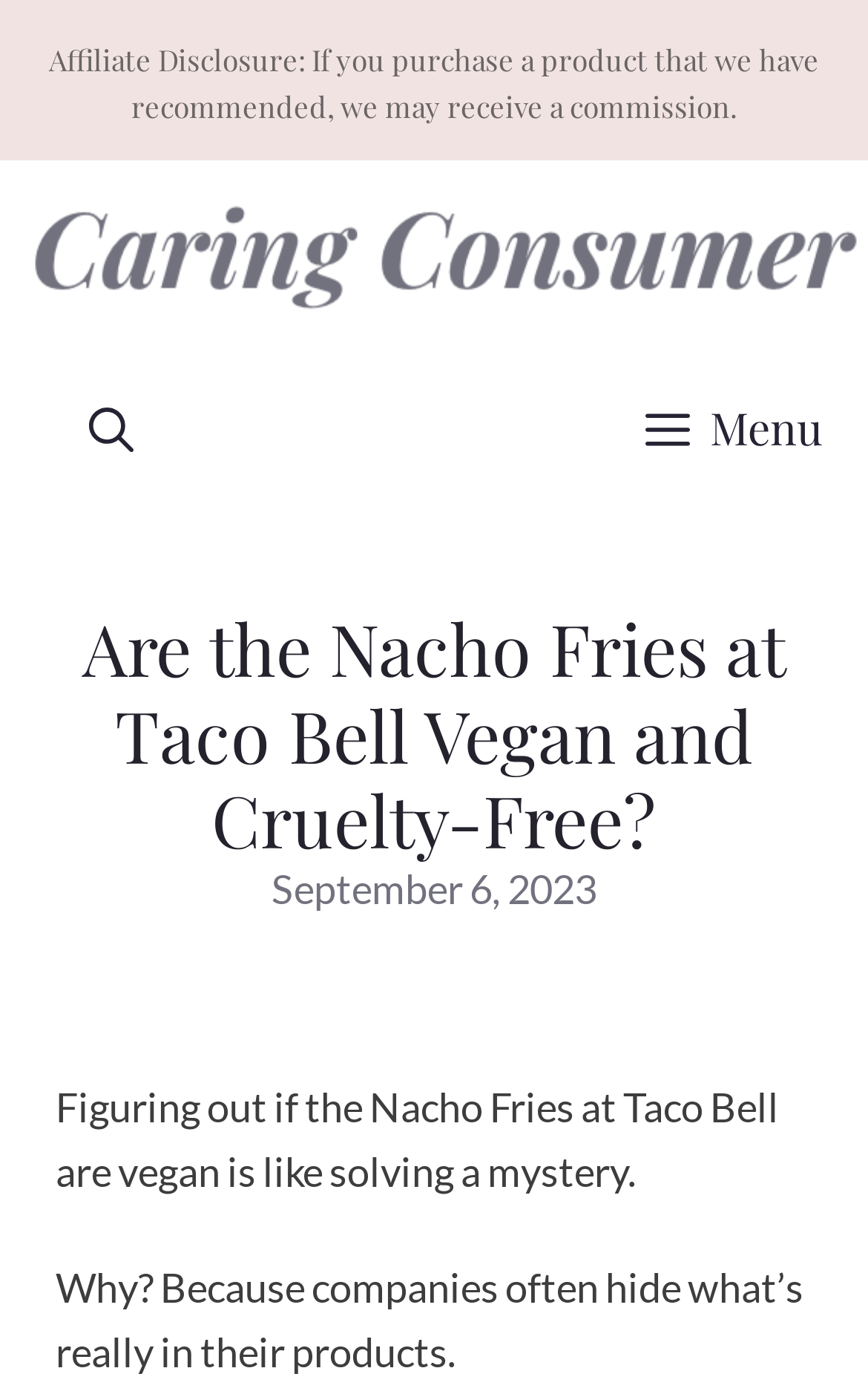Find the bounding box coordinates for the HTML element described as: "Menu". The coordinates should consist of four float values between 0 and 1, i.e., [left, top, right, bottom].

[0.641, 0.244, 1.0, 0.371]